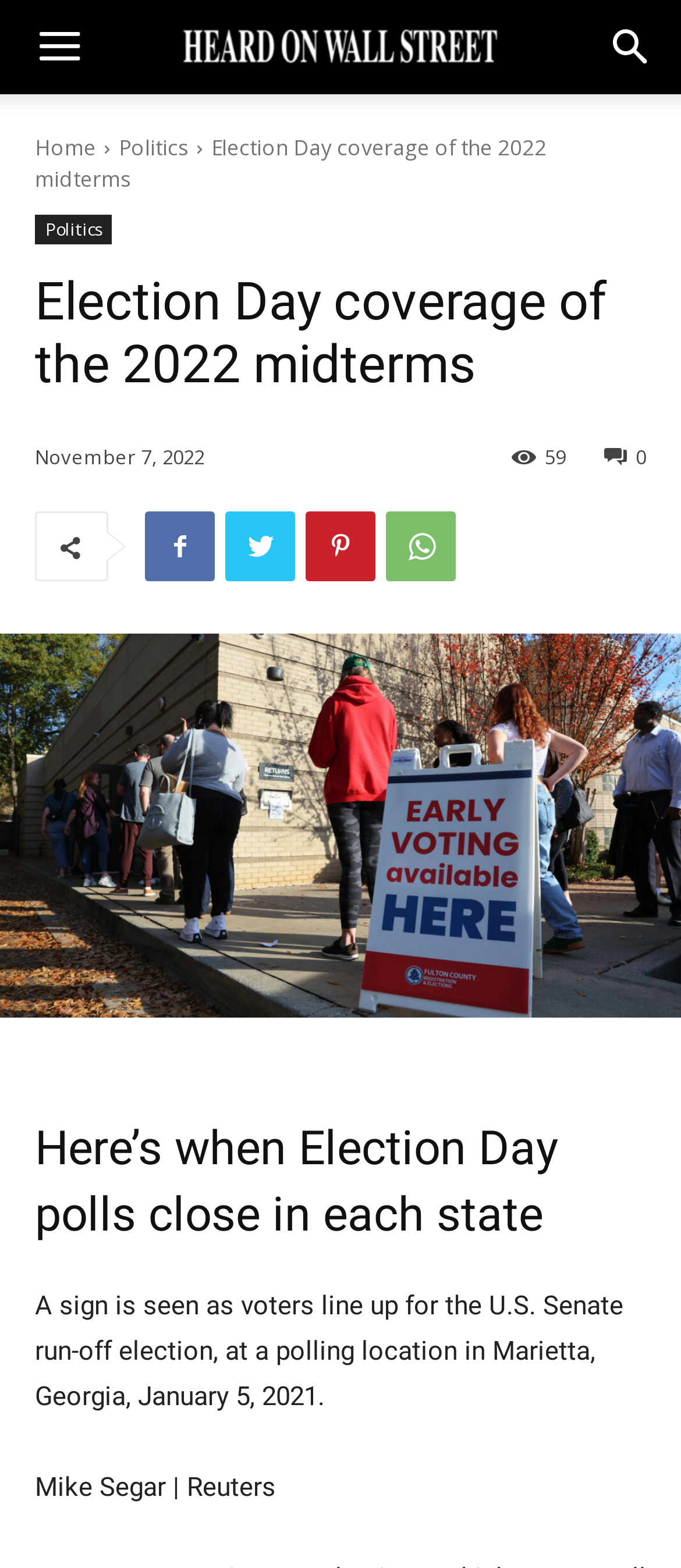Please find and report the primary heading text from the webpage.

Election Day coverage of the 2022 midterms